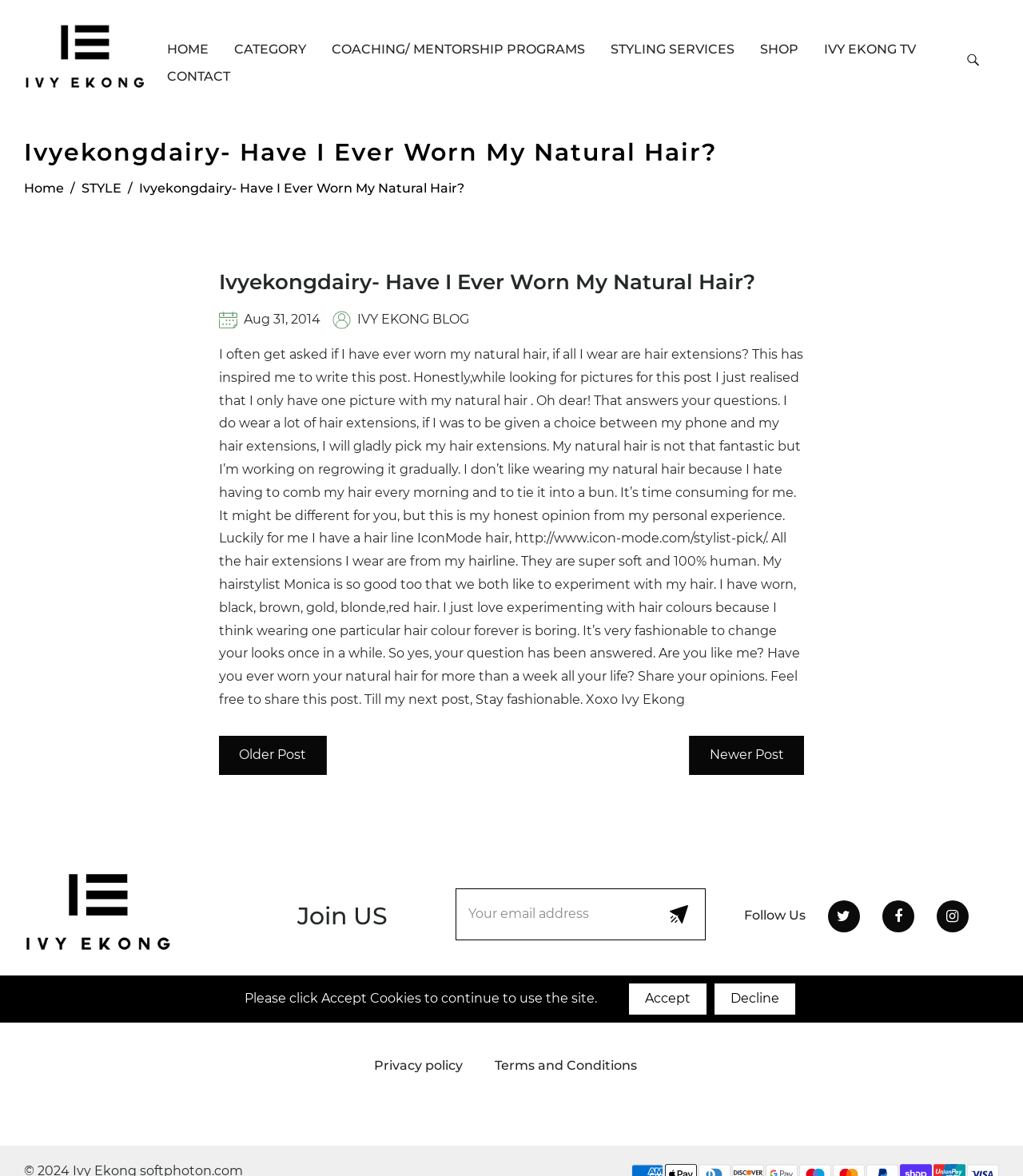Find and specify the bounding box coordinates that correspond to the clickable region for the instruction: "Click on the 'HOME' link".

[0.152, 0.032, 0.216, 0.052]